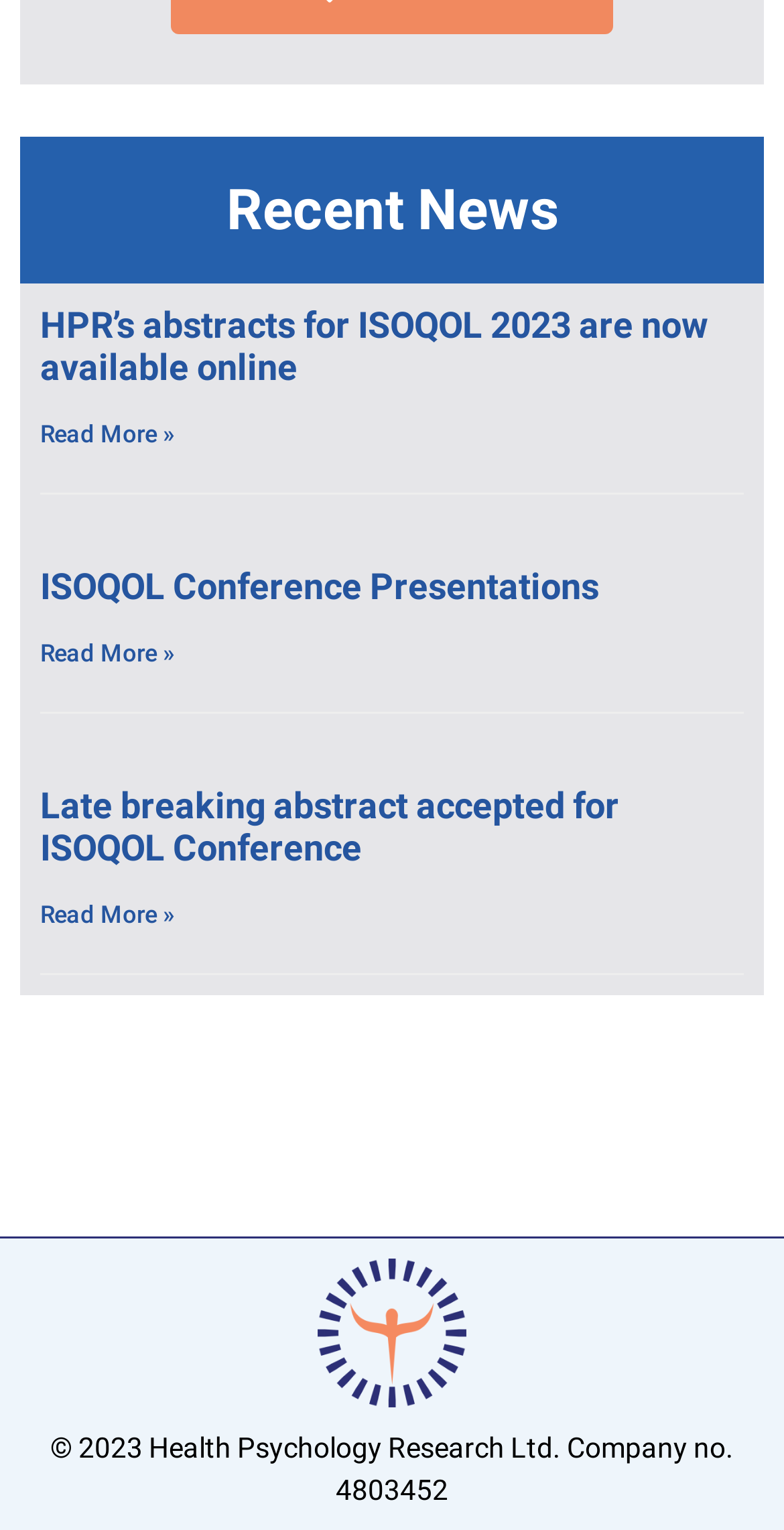Answer the following in one word or a short phrase: 
What is the title of the first news article?

HPR’s abstracts for ISOQOL 2023